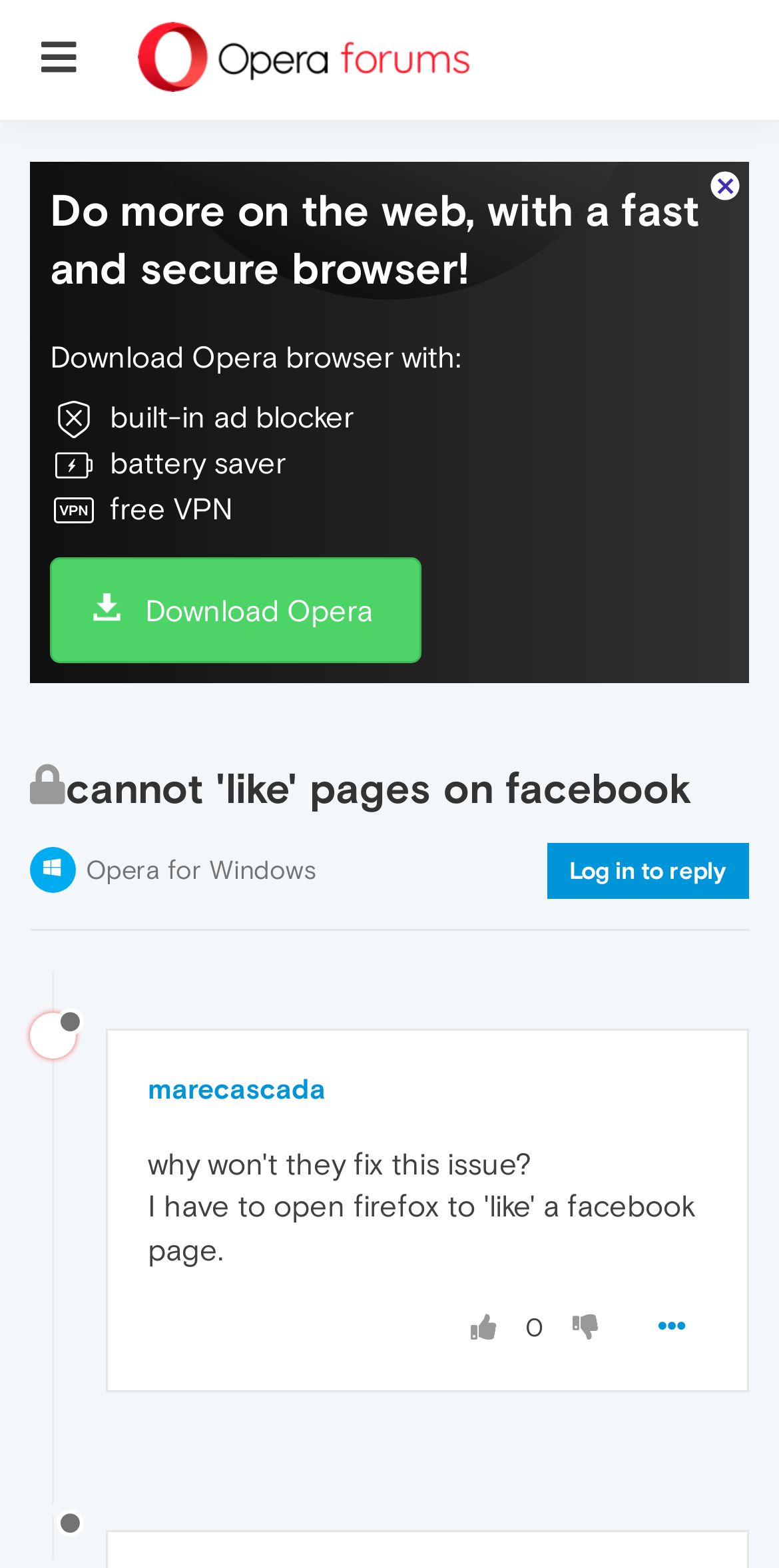Provide the bounding box coordinates of the HTML element this sentence describes: "marecascada".

[0.19, 0.684, 0.418, 0.704]